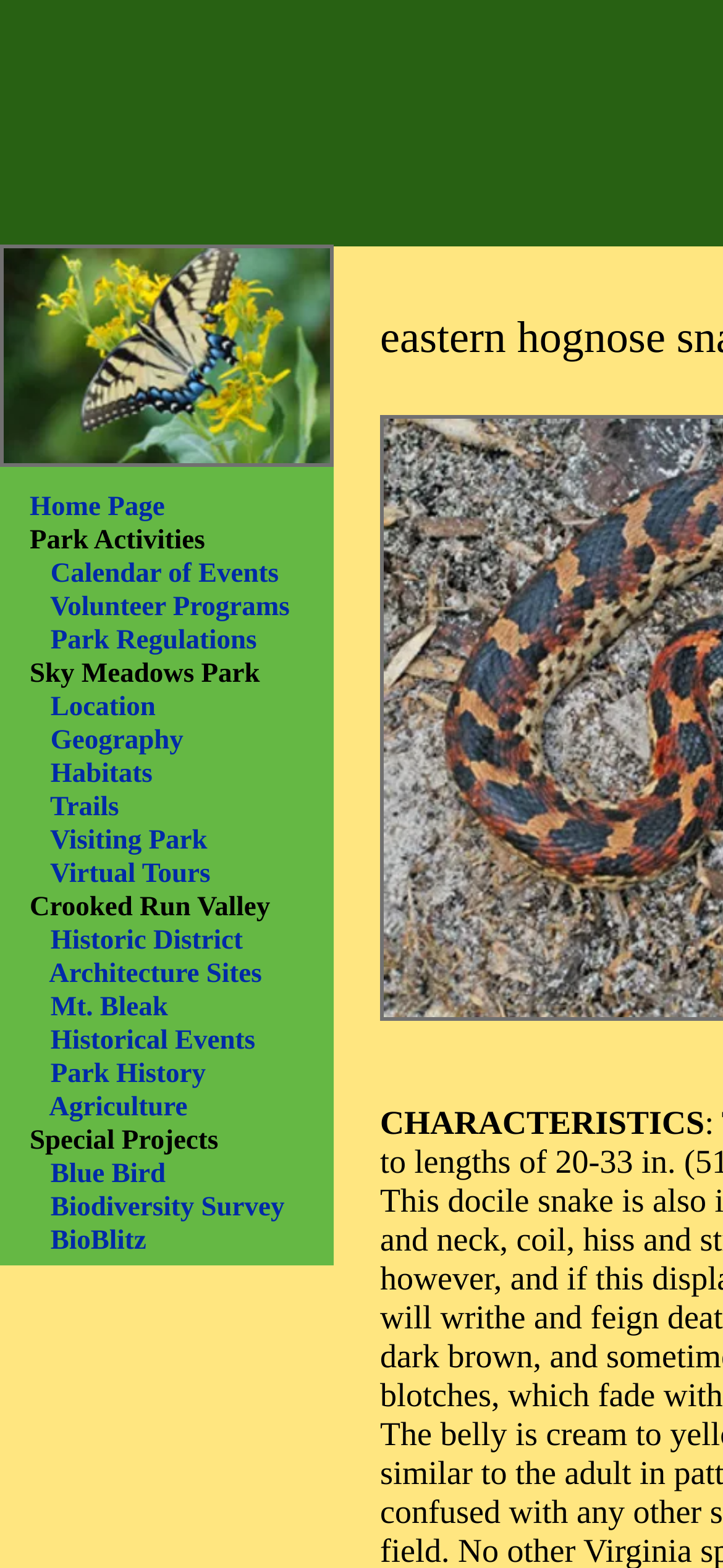Please find the bounding box for the following UI element description. Provide the coordinates in (top-left x, top-left y, bottom-right x, bottom-right y) format, with values between 0 and 1: Gas and Oil Mixture Chart

None